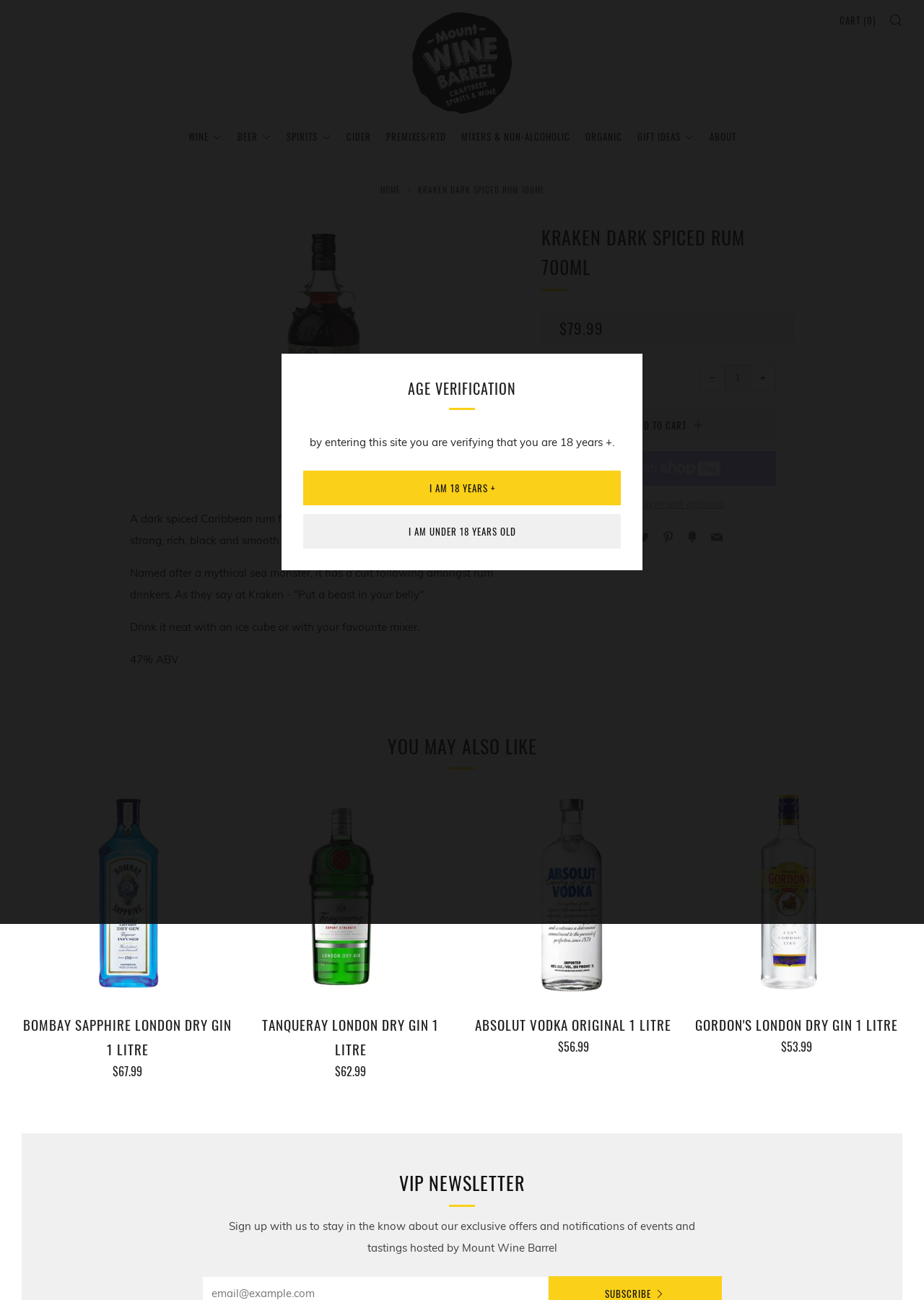With reference to the screenshot, provide a detailed response to the question below:
How many payment options are available?

I found the answer by looking at the buttons below the 'ADD TO CART' button, which are 'Buy now with ShopPay', 'More payment options', and an image of a payment method, indicating three payment options available.